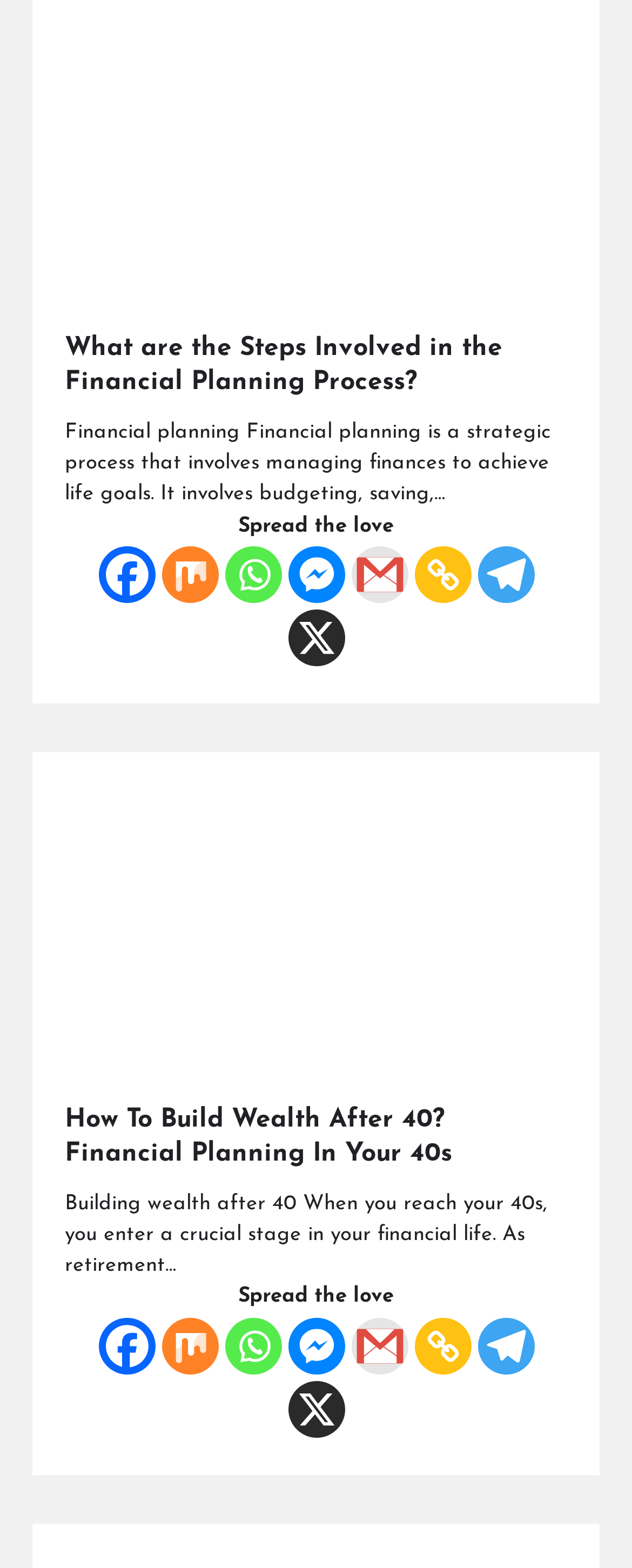Find the bounding box coordinates of the element you need to click on to perform this action: 'Share on Whatsapp'. The coordinates should be represented by four float values between 0 and 1, in the format [left, top, right, bottom].

[0.355, 0.348, 0.445, 0.384]